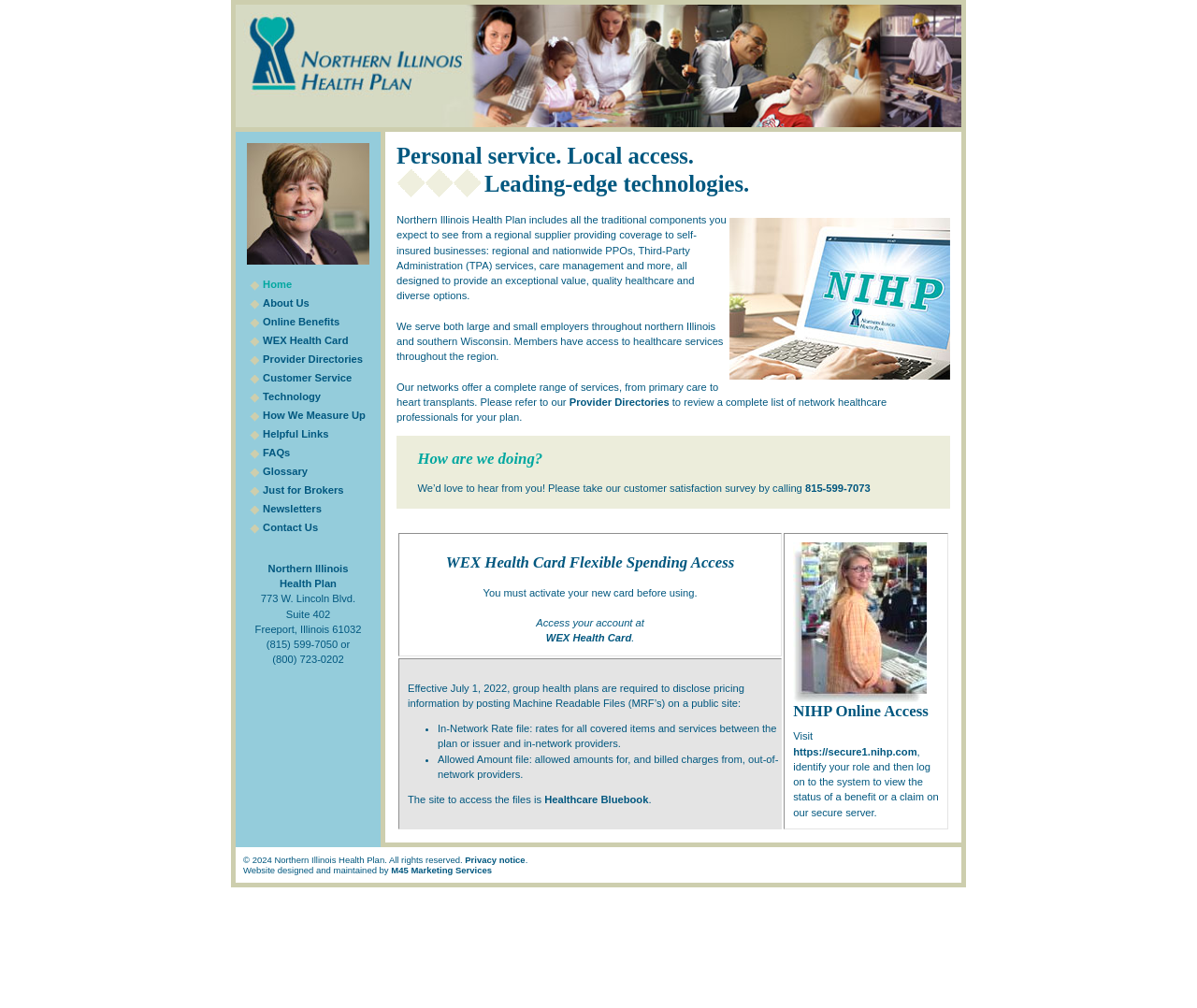Give a detailed explanation of the elements present on the webpage.

The webpage is for Northern Illinois Health Plan, a health insurance provider. At the top, there is a logo image of Northern Illinois Health Plan, accompanied by a copyright notice and a privacy notice. Below this, there is a table with a grid of 11 rows and 2 columns, containing a list of links to various sections of the website, including Home, About Us, Online Benefits, WEX Health Card, Provider Directories, Customer Service, Technology, How We Measure Up, Helpful Links, FAQs, Glossary, Just for Brokers, Newsletters, and Contact Us. Each link is preceded by a small image. 

To the right of this table, there is a block of text that appears to be the website's address and contact information: "Northern Illinois Health Plan 773 W. Lincoln Blvd. Suite 402 Freeport, Illinois 61032".